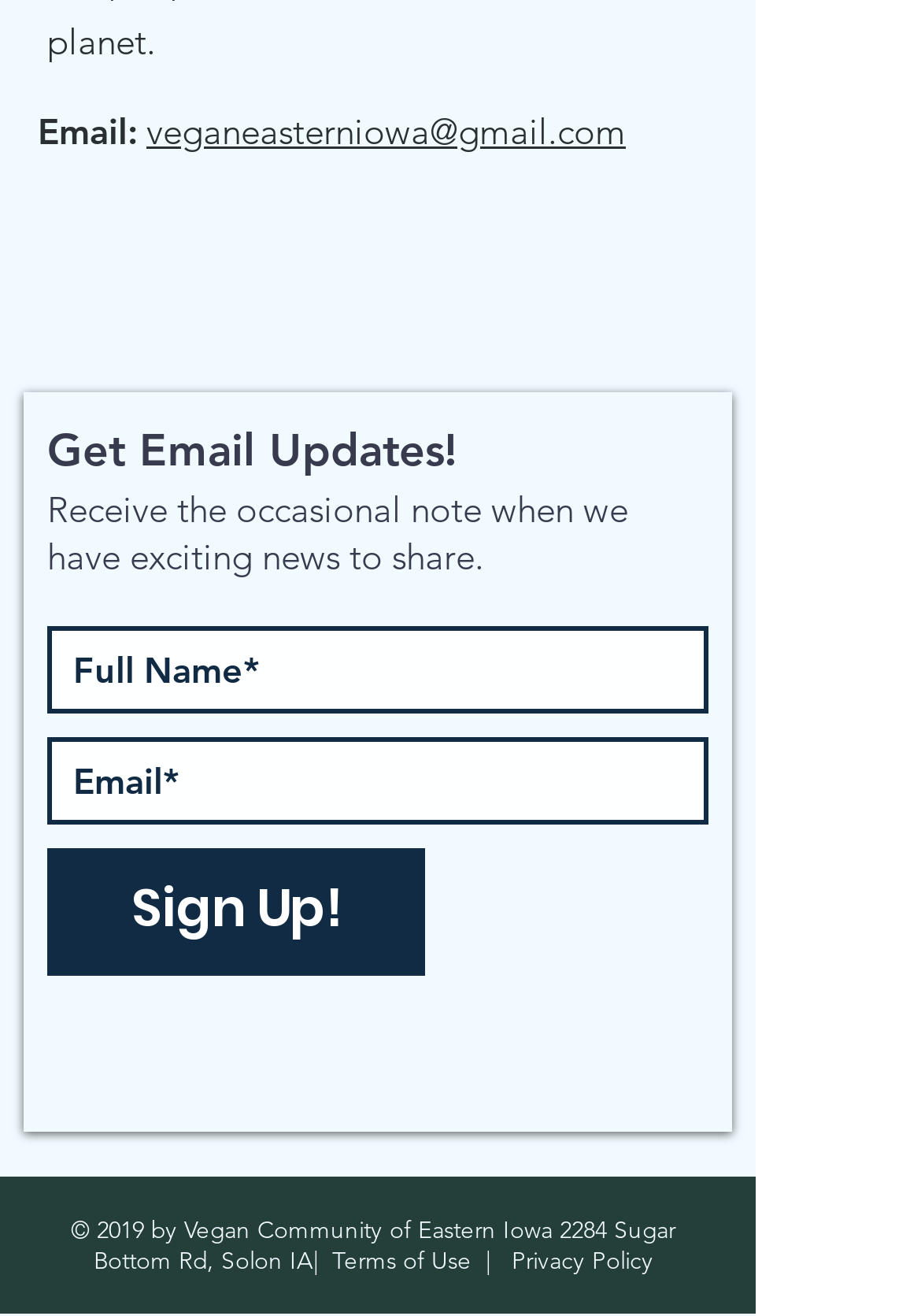Using the elements shown in the image, answer the question comprehensively: What is the purpose of the form?

The form is found below the heading 'Get Email Updates!' and contains input fields for 'Full Name' and 'Email' and a 'Sign Up!' button, indicating that the purpose of the form is to receive email updates.